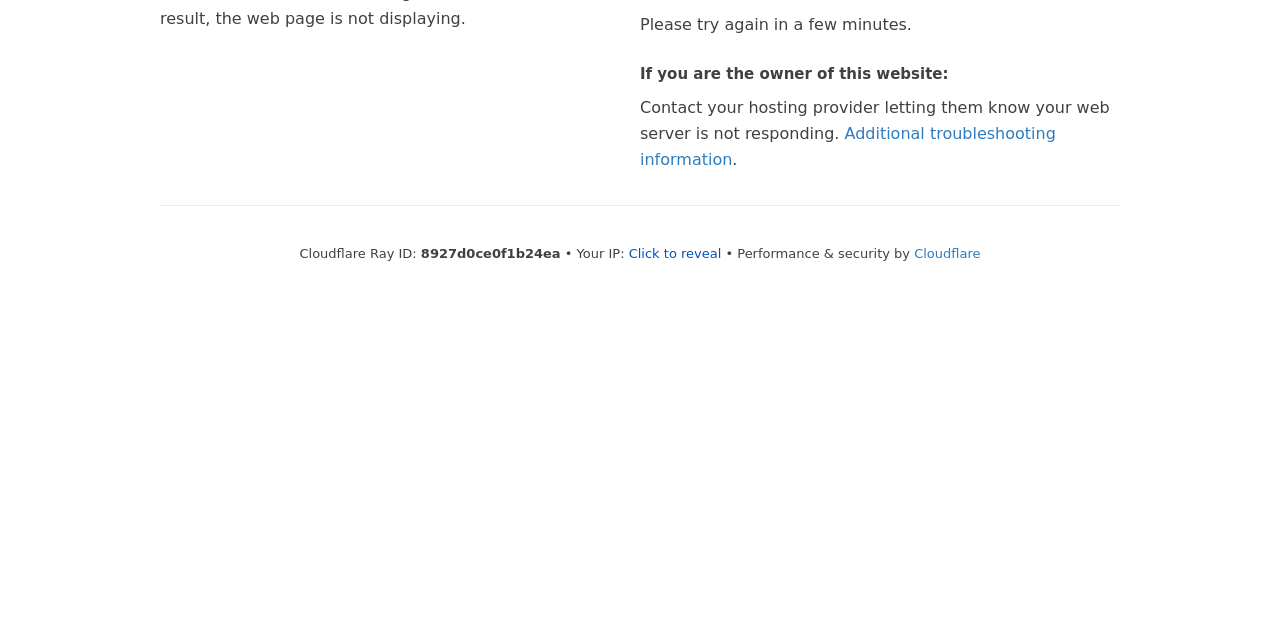Show the bounding box coordinates for the HTML element described as: "Click to reveal".

[0.491, 0.384, 0.564, 0.407]